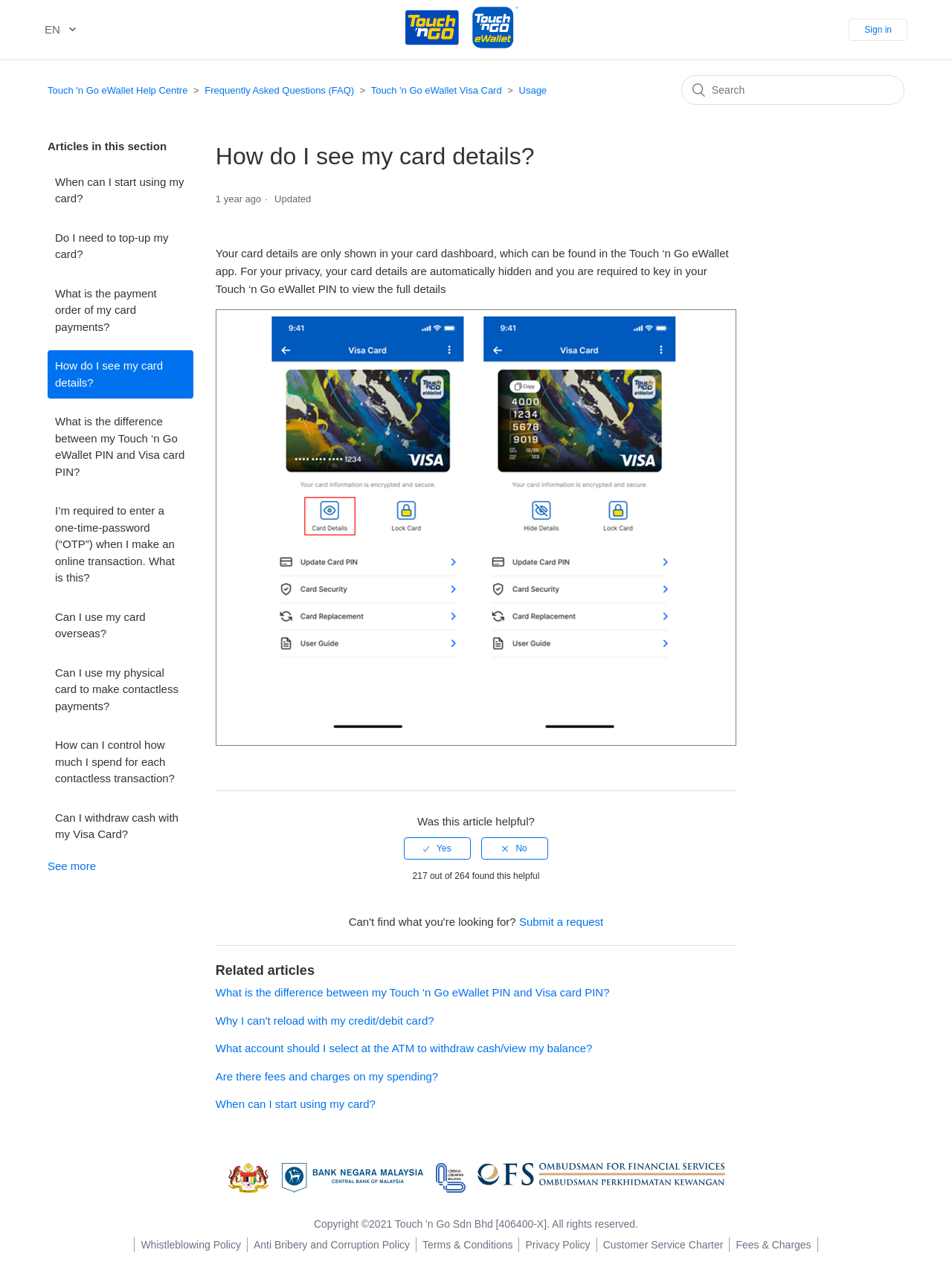Identify the bounding box for the described UI element: "Anti Bribery and Corruption Policy".

[0.259, 0.97, 0.437, 0.981]